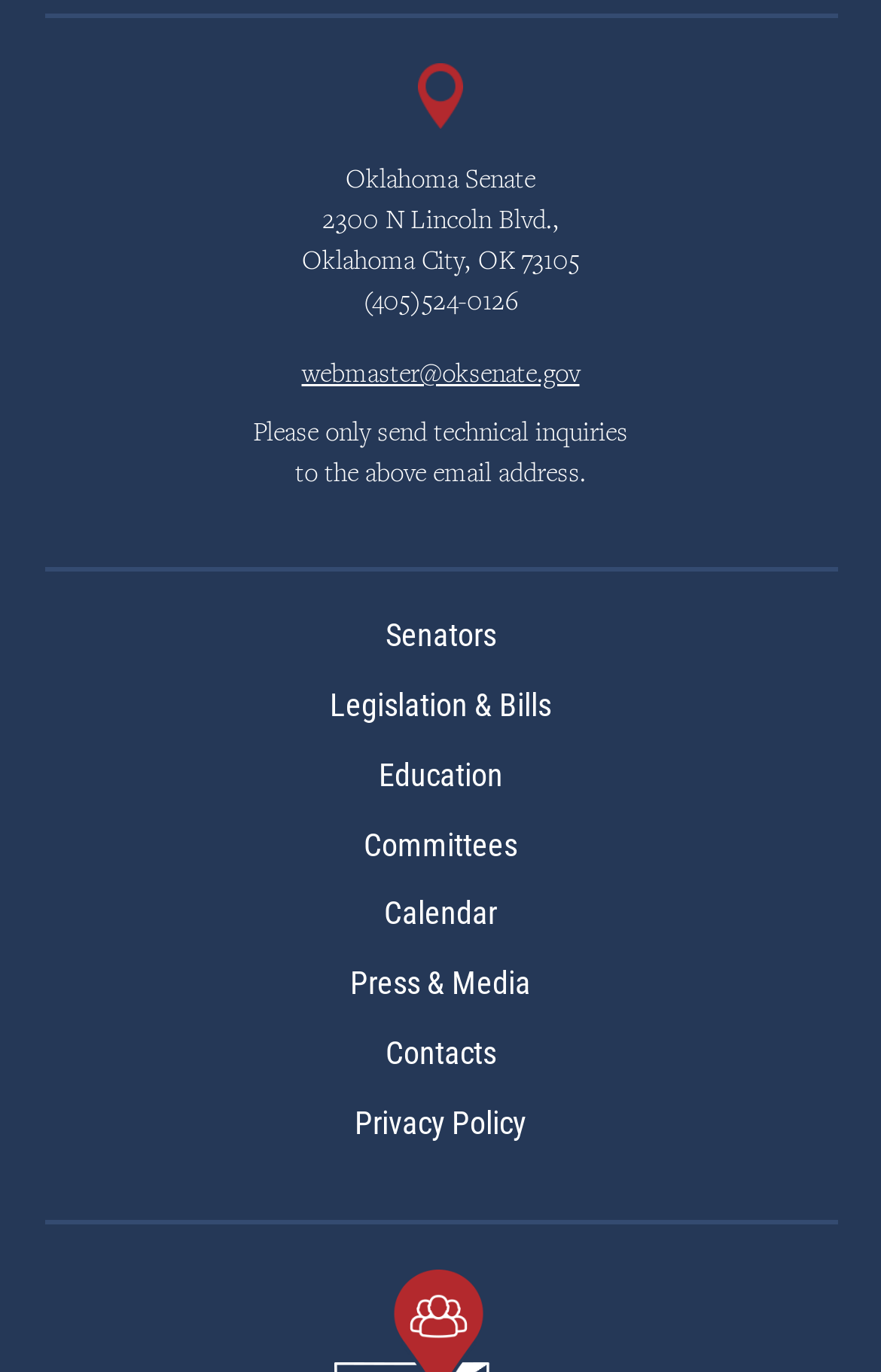Can you find the bounding box coordinates of the area I should click to execute the following instruction: "Check the Calendar"?

[0.436, 0.653, 0.564, 0.679]